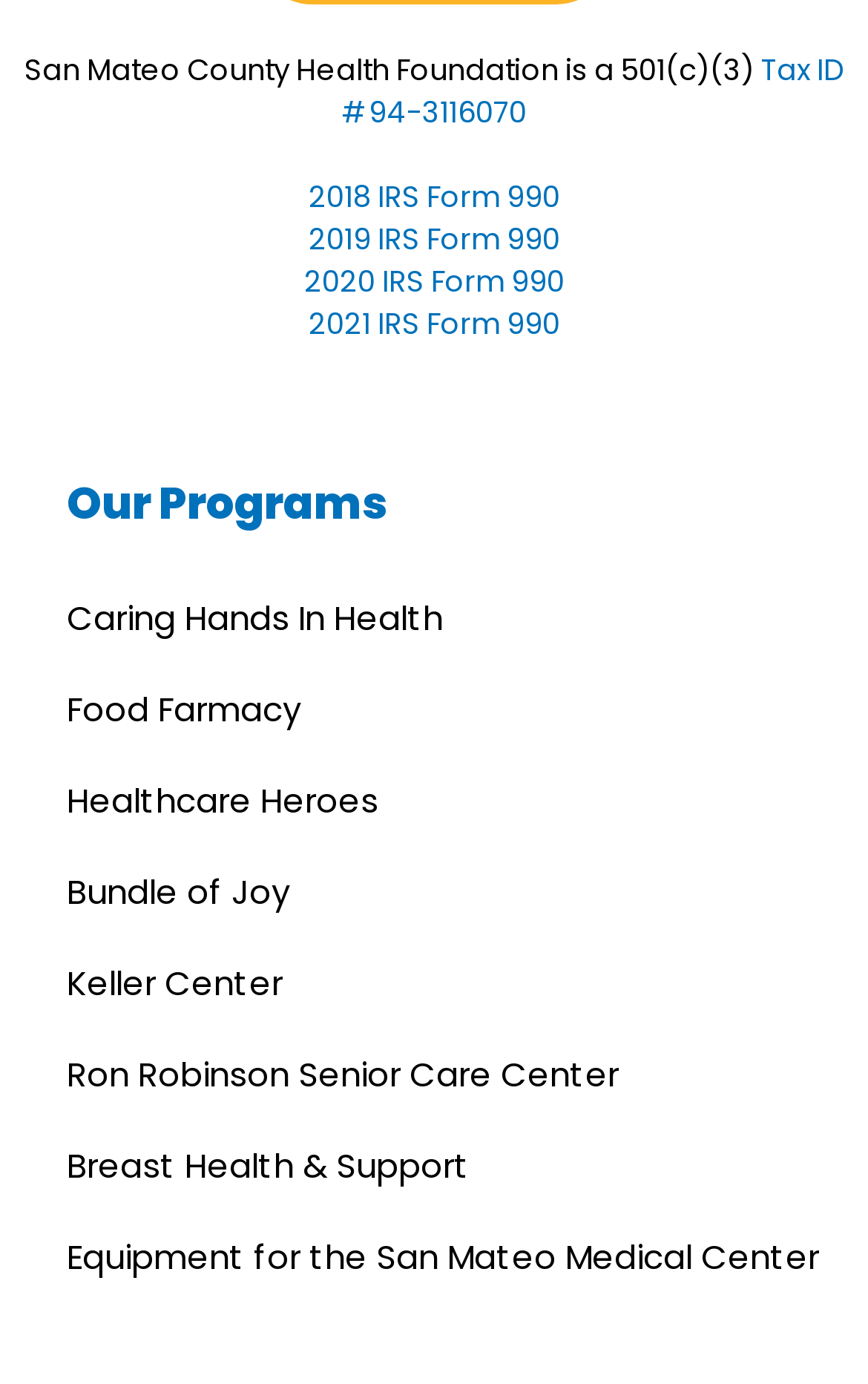Pinpoint the bounding box coordinates of the clickable element to carry out the following instruction: "View 2018 IRS Form 990."

[0.355, 0.127, 0.645, 0.158]